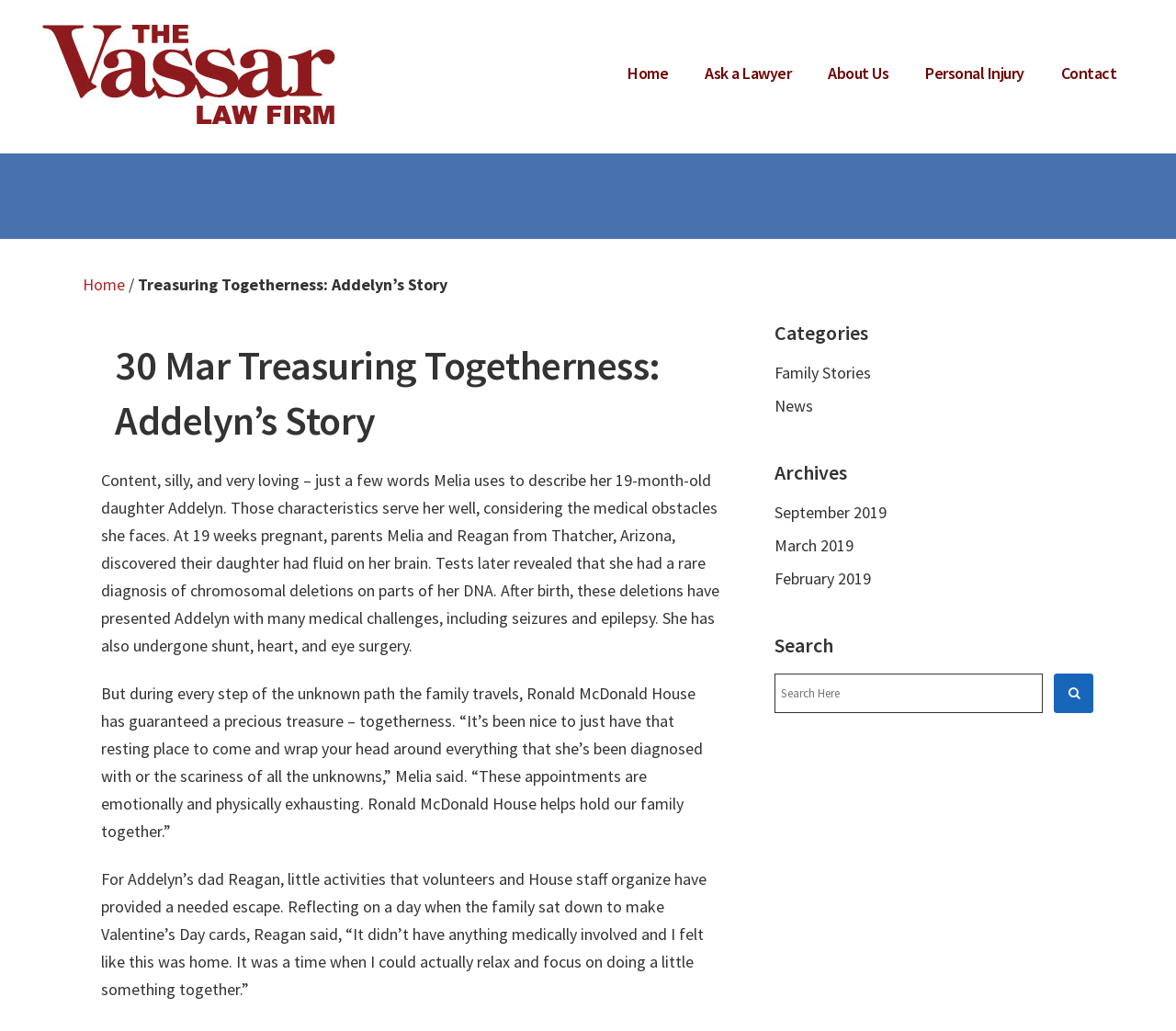What is the purpose of Ronald McDonald House according to Melia?
Answer the question with just one word or phrase using the image.

To hold the family together